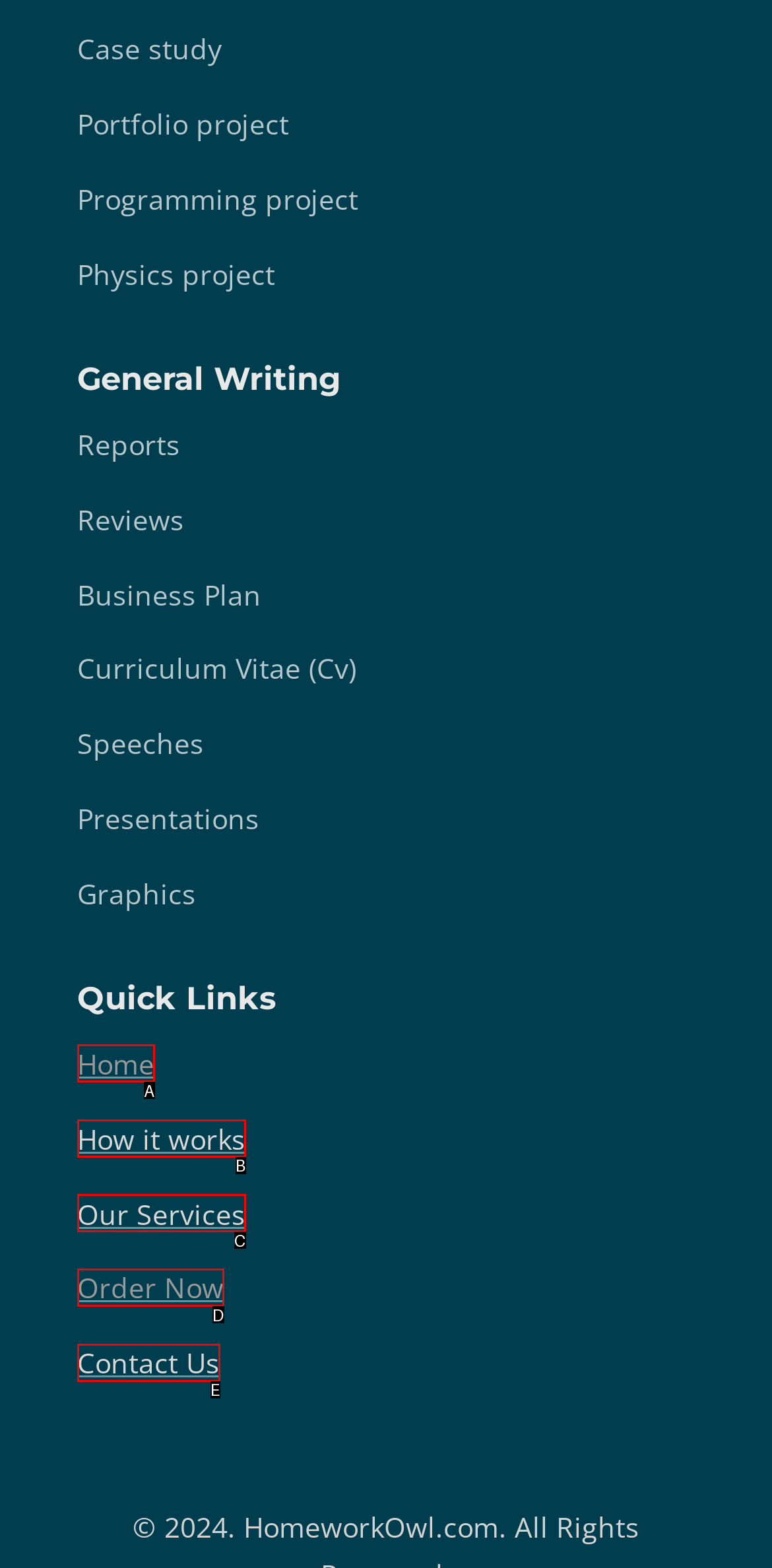Identify the HTML element that corresponds to the description: Contact Us Provide the letter of the correct option directly.

E